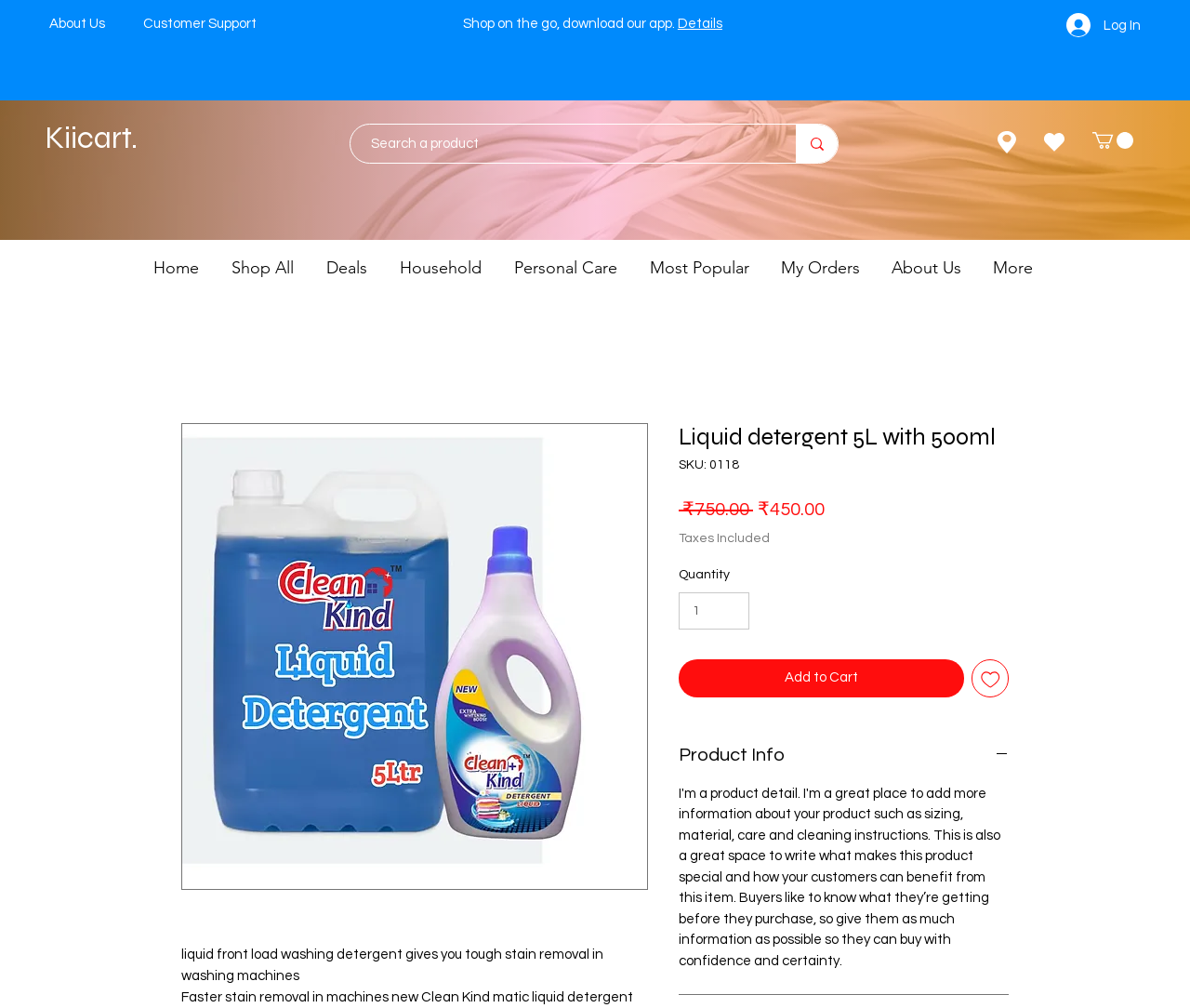Find the bounding box coordinates for the area that should be clicked to accomplish the instruction: "Add to cart".

[0.57, 0.654, 0.81, 0.692]